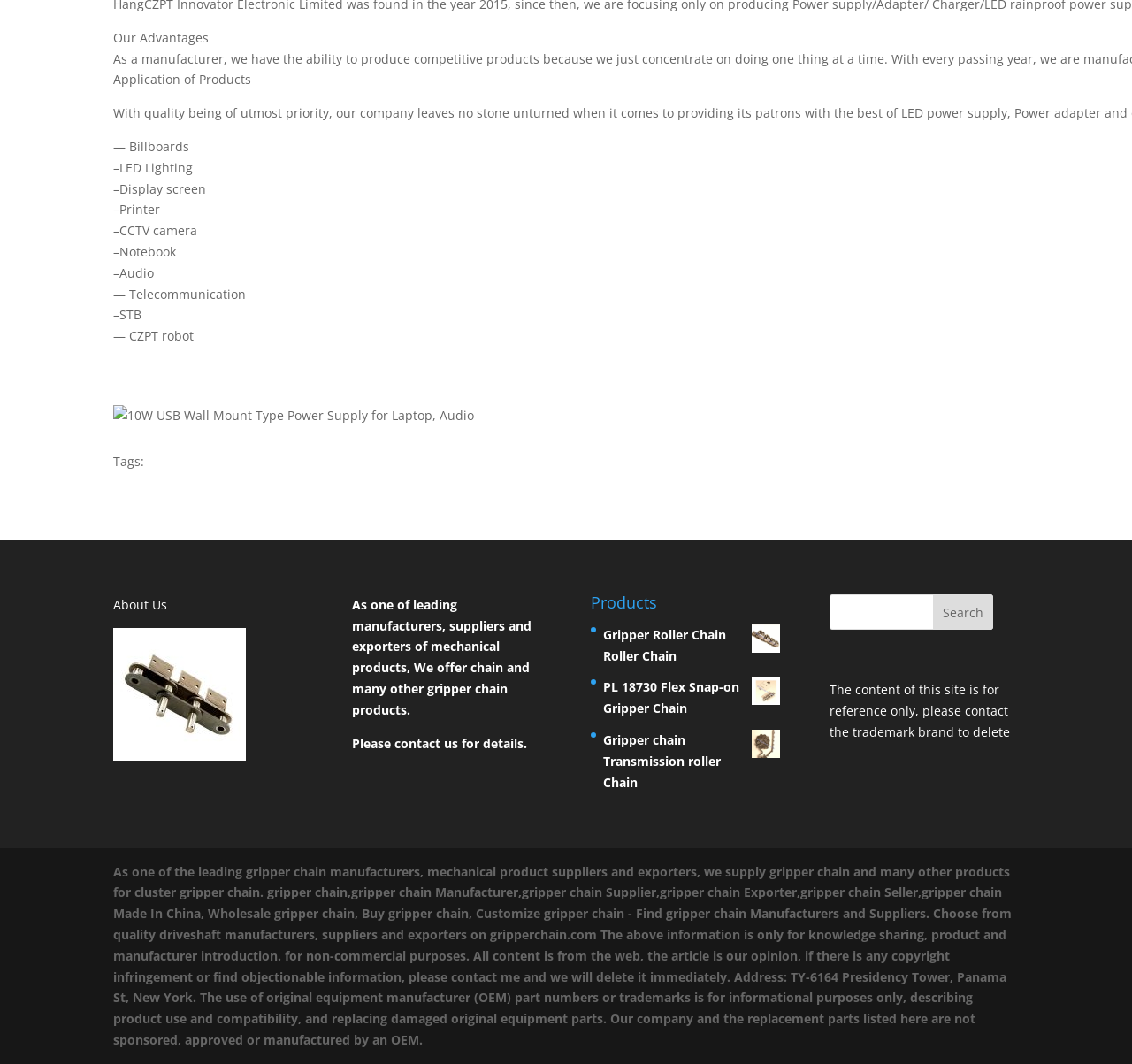Refer to the element description name="s" and identify the corresponding bounding box in the screenshot. Format the coordinates as (top-left x, top-left y, bottom-right x, bottom-right y) with values in the range of 0 to 1.

[0.733, 0.558, 0.877, 0.592]